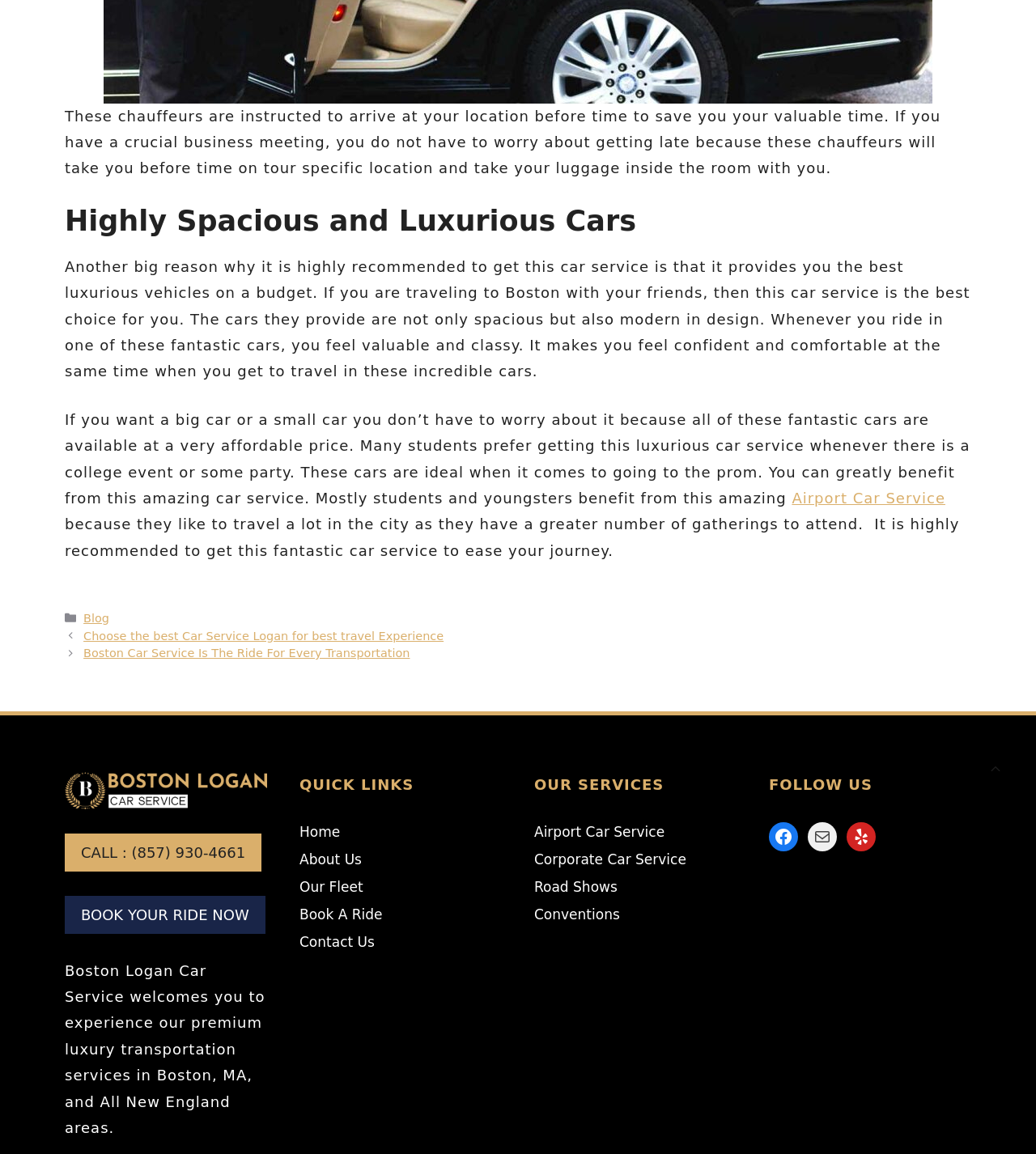What type of car service is being described? Please answer the question using a single word or phrase based on the image.

Luxury car service